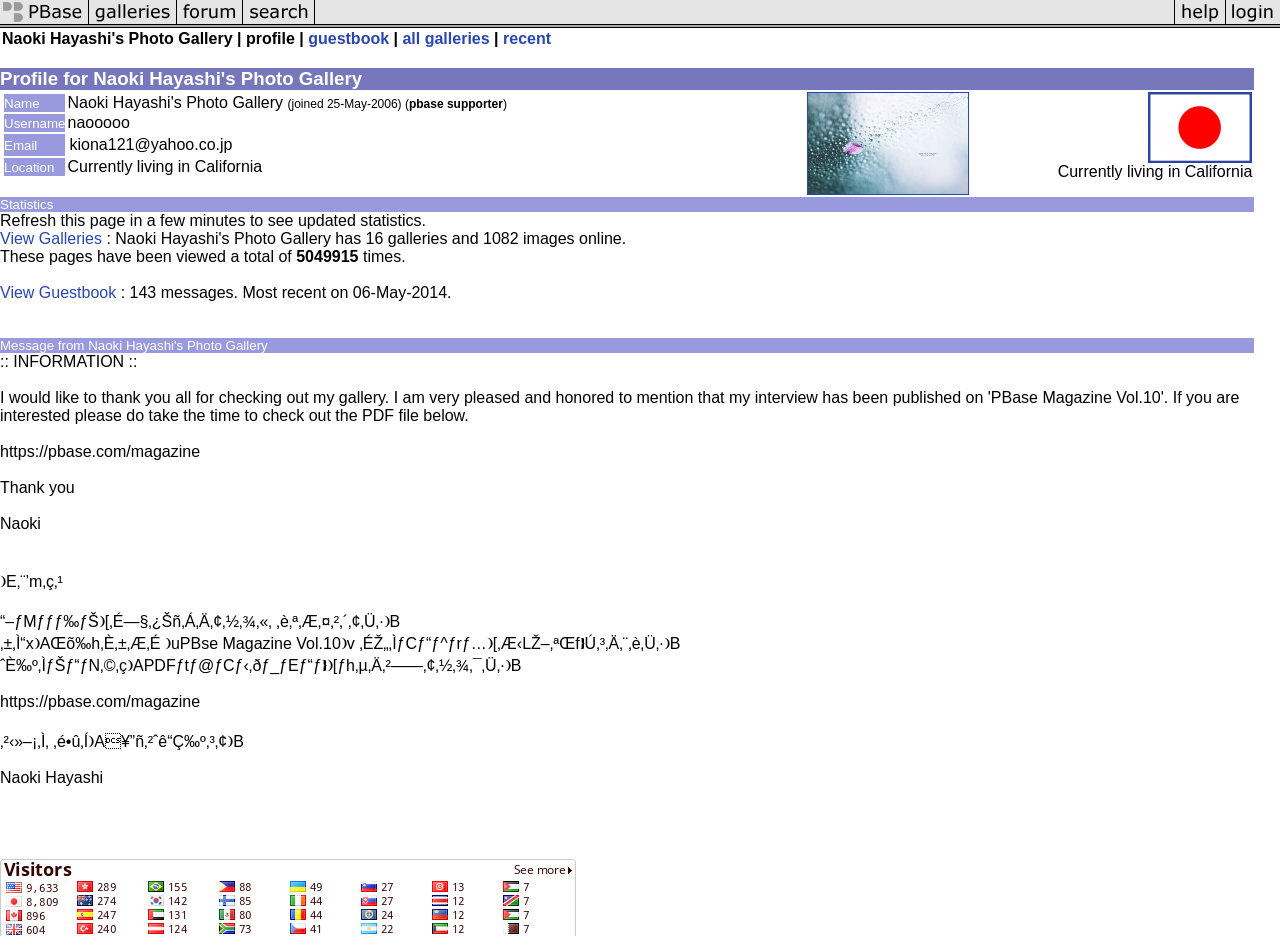Determine the bounding box coordinates of the clickable element necessary to fulfill the instruction: "click on photo sharing and upload". Provide the coordinates as four float numbers within the 0 to 1 range, i.e., [left, top, right, bottom].

[0.0, 0.015, 0.07, 0.033]